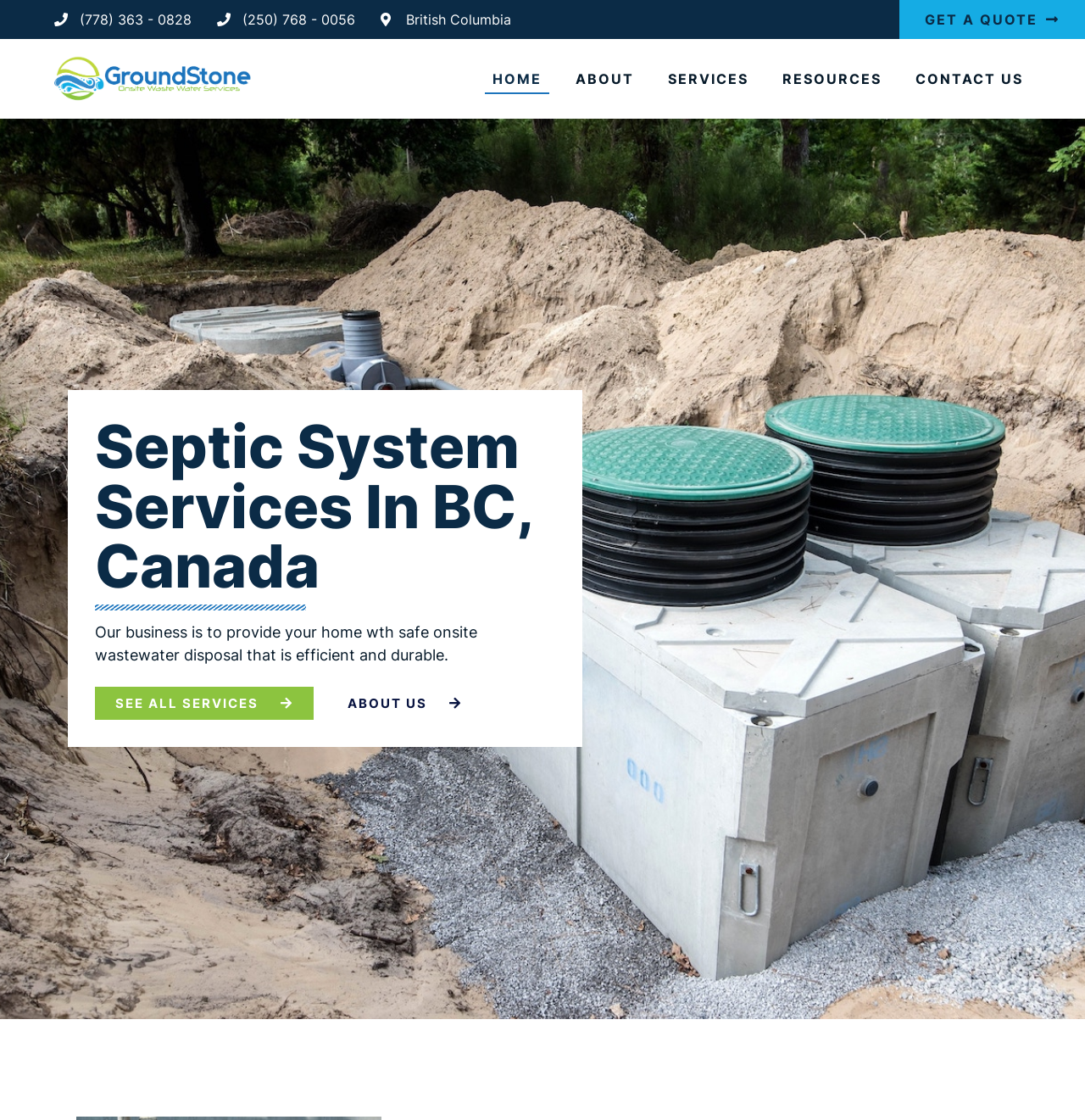Using the webpage screenshot, locate the HTML element that fits the following description and provide its bounding box: "Resources".

[0.714, 0.057, 0.82, 0.084]